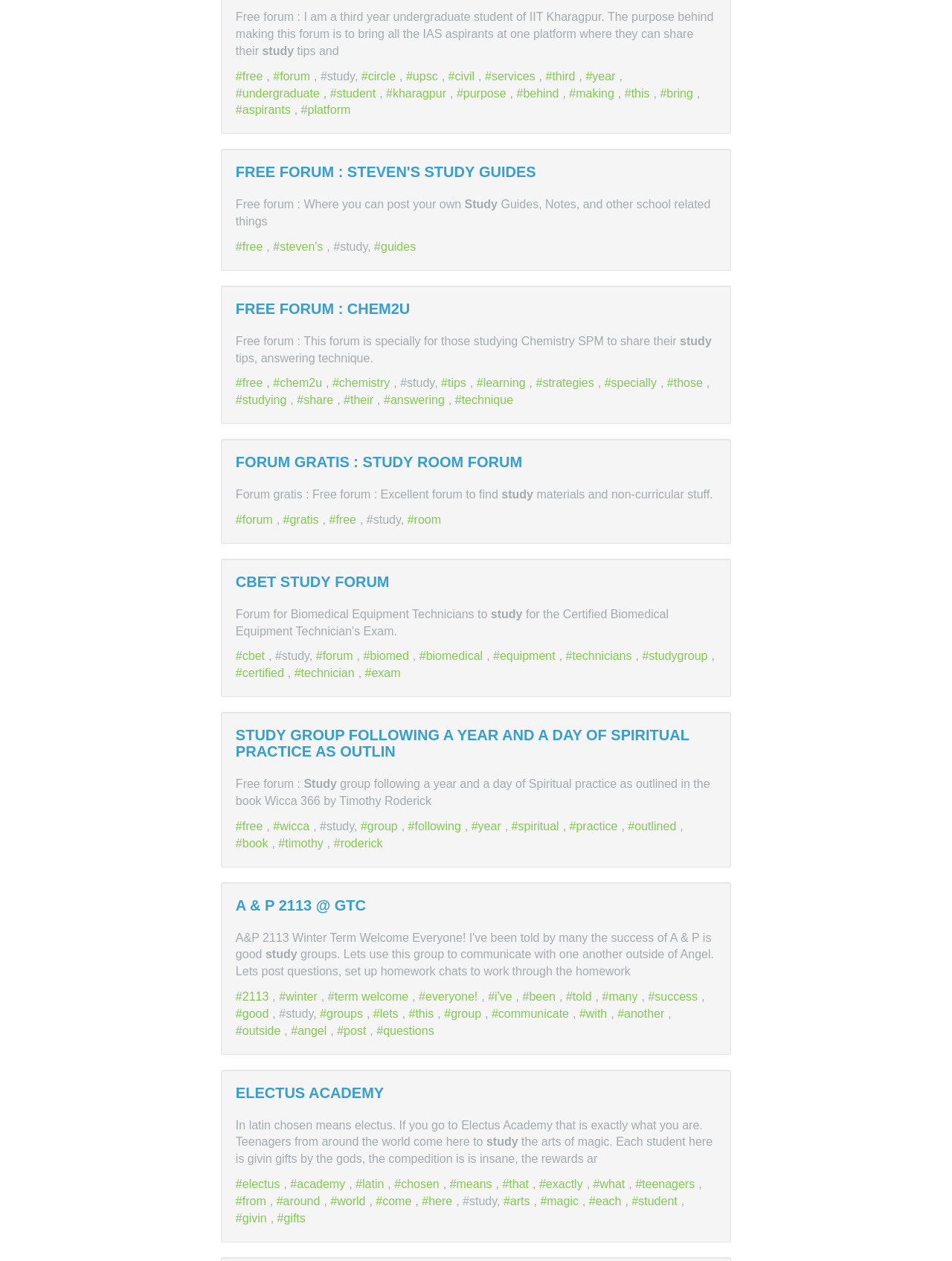Locate the bounding box coordinates of the area where you should click to accomplish the instruction: "Click on the 'FREE FORUM : CHEM2U' link".

[0.248, 0.238, 0.431, 0.251]